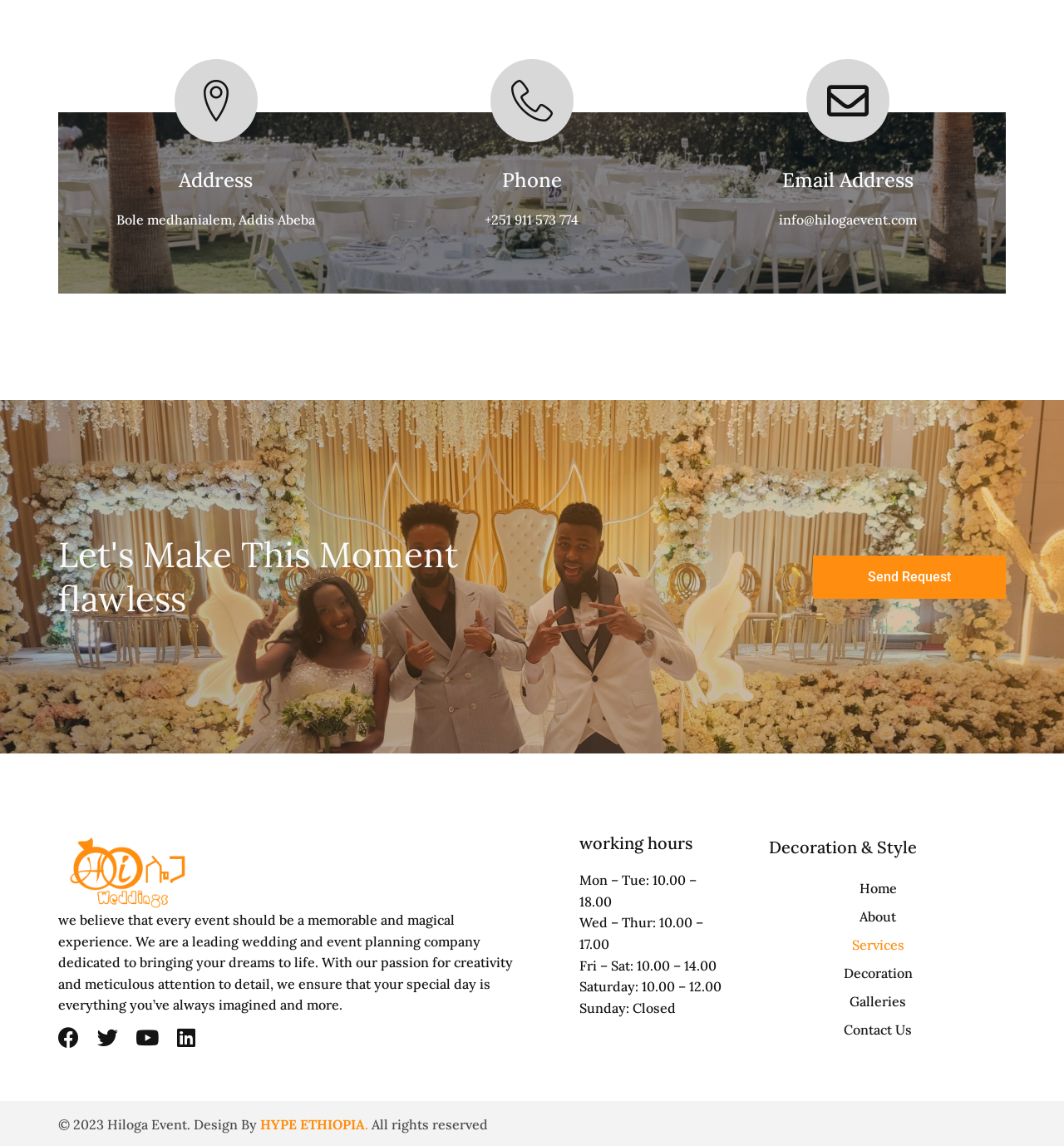Pinpoint the bounding box coordinates of the clickable area needed to execute the instruction: "View About". The coordinates should be specified as four float numbers between 0 and 1, i.e., [left, top, right, bottom].

[0.71, 0.787, 0.94, 0.812]